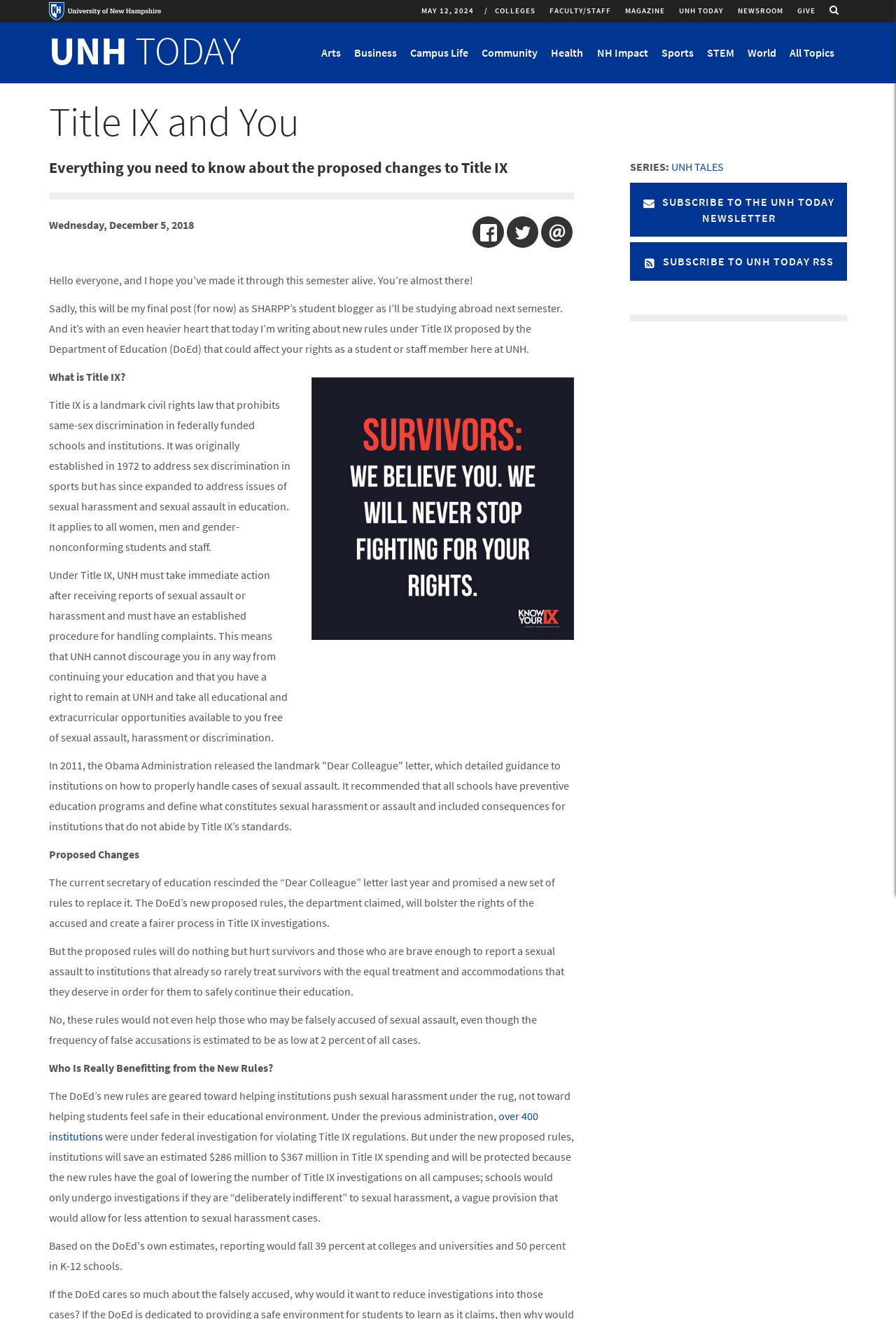How many buttons are there in the menu?
Please provide a full and detailed response to the question.

I counted the number of buttons in the menu by looking at the buttons labeled 'Arts', 'Business', 'Campus Life', 'Community', 'Health', 'NH Impact', 'Sports', 'STEM', and 'World'.